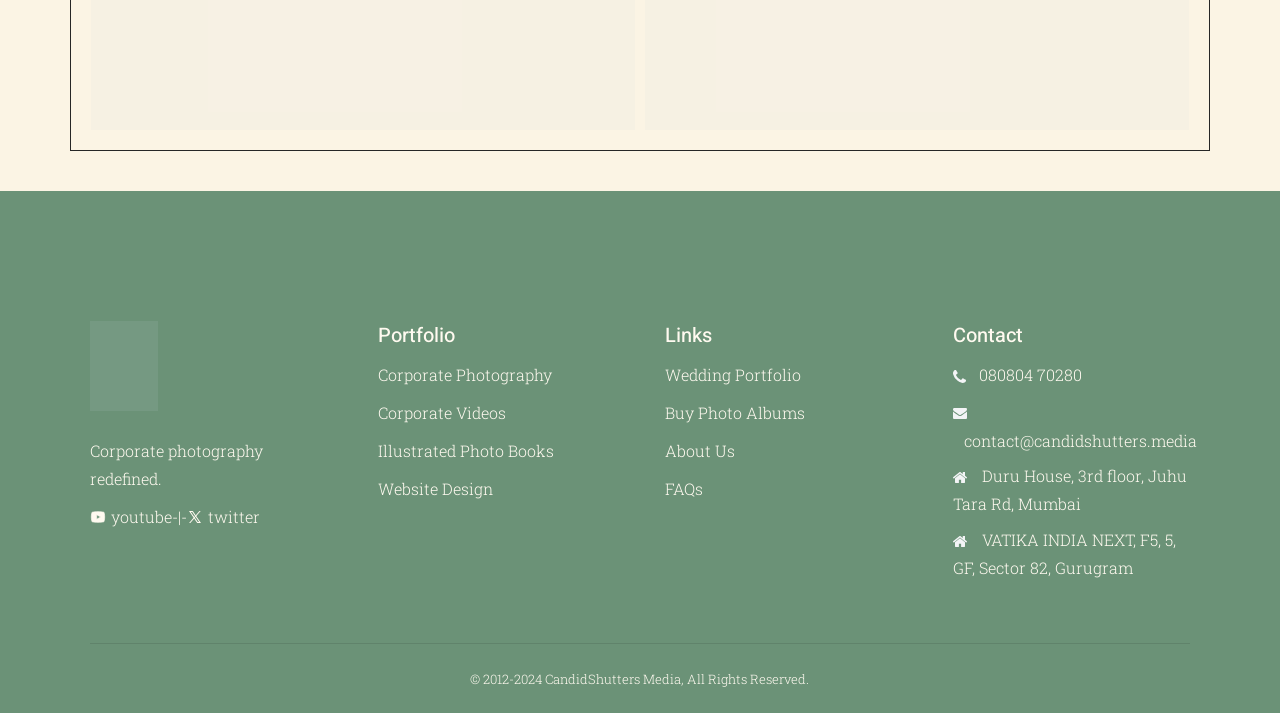Identify the bounding box coordinates for the UI element described as: "Corporate Photography".

[0.295, 0.511, 0.431, 0.54]